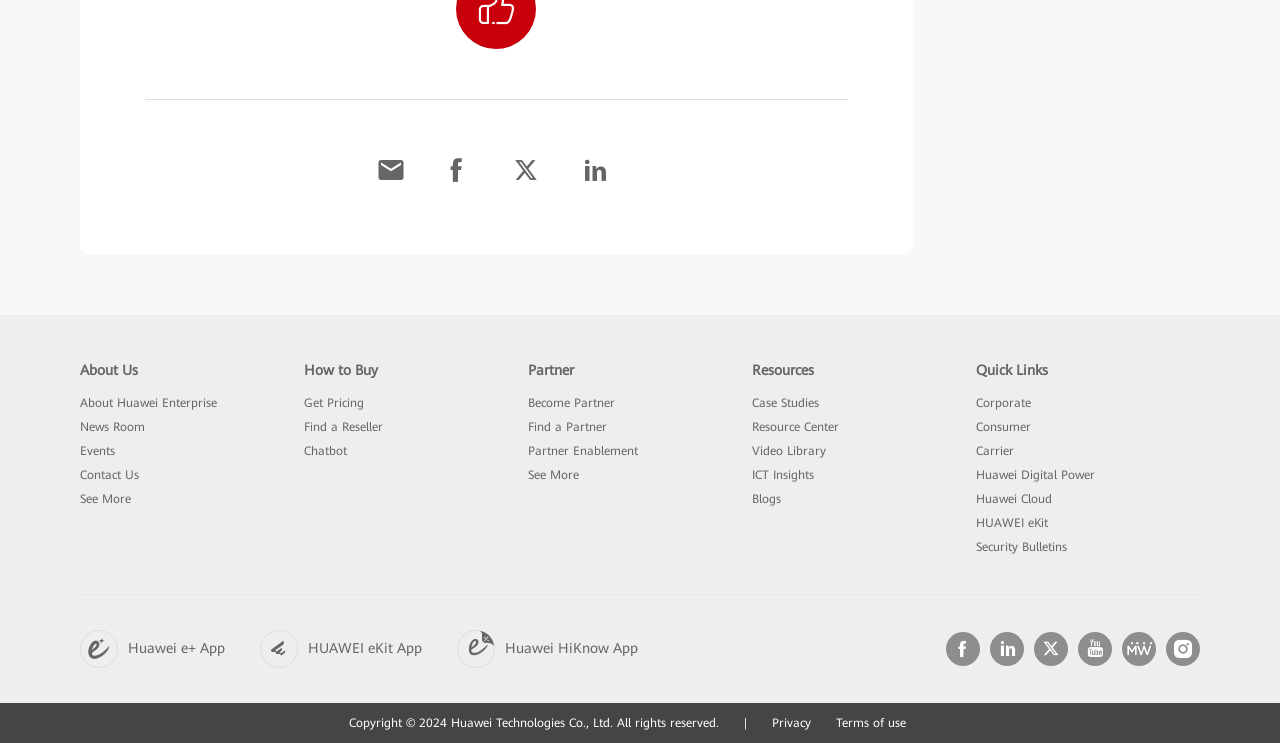How many icons are there in the top-right corner?
Look at the image and answer the question using a single word or phrase.

5